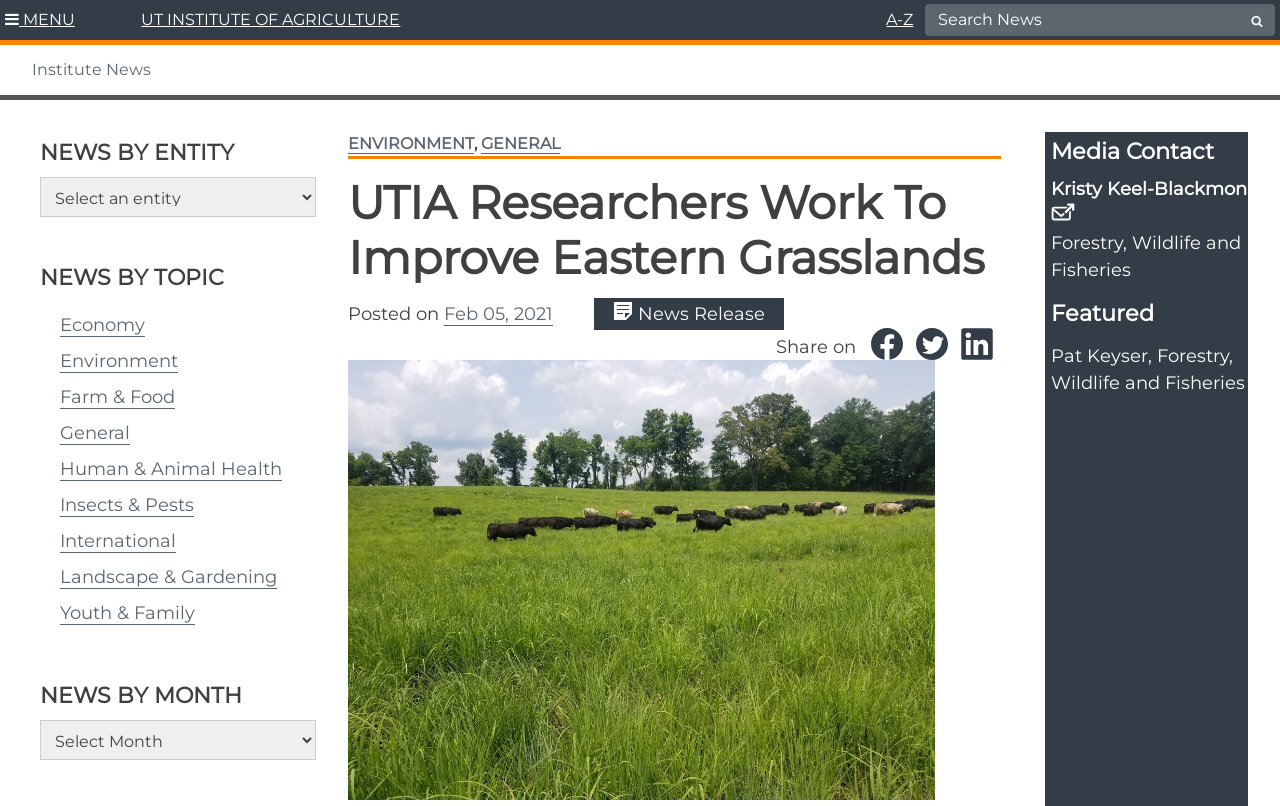What is the date of the news article?
Please look at the screenshot and answer using one word or phrase.

Feb 05, 2021